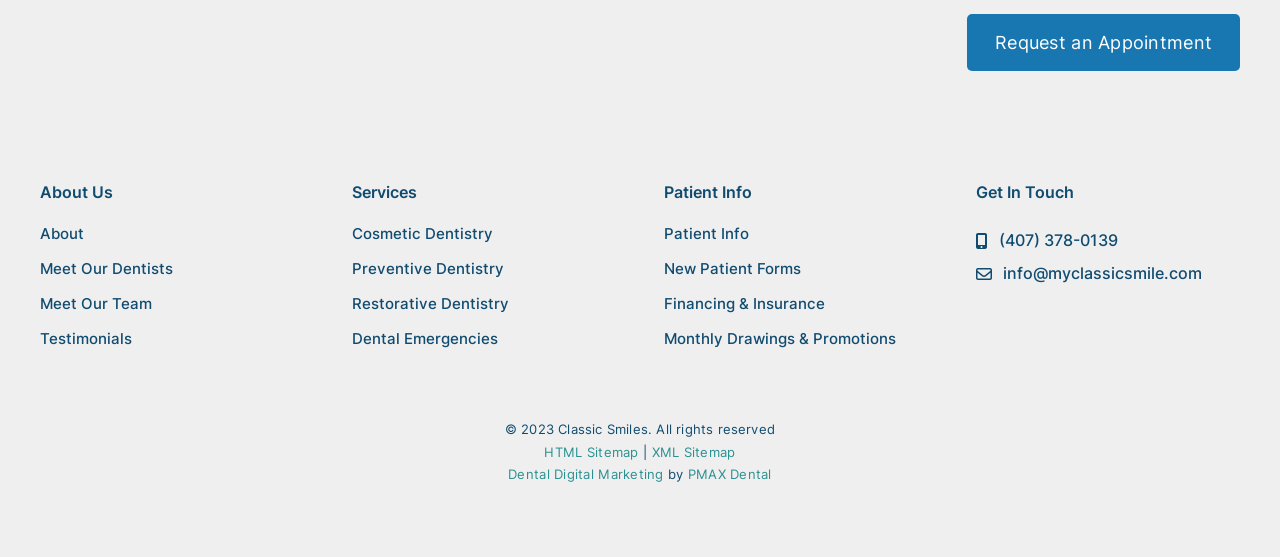Highlight the bounding box of the UI element that corresponds to this description: "alt="Clear Aligners In Okoee Fl"".

[0.854, 0.567, 0.874, 0.604]